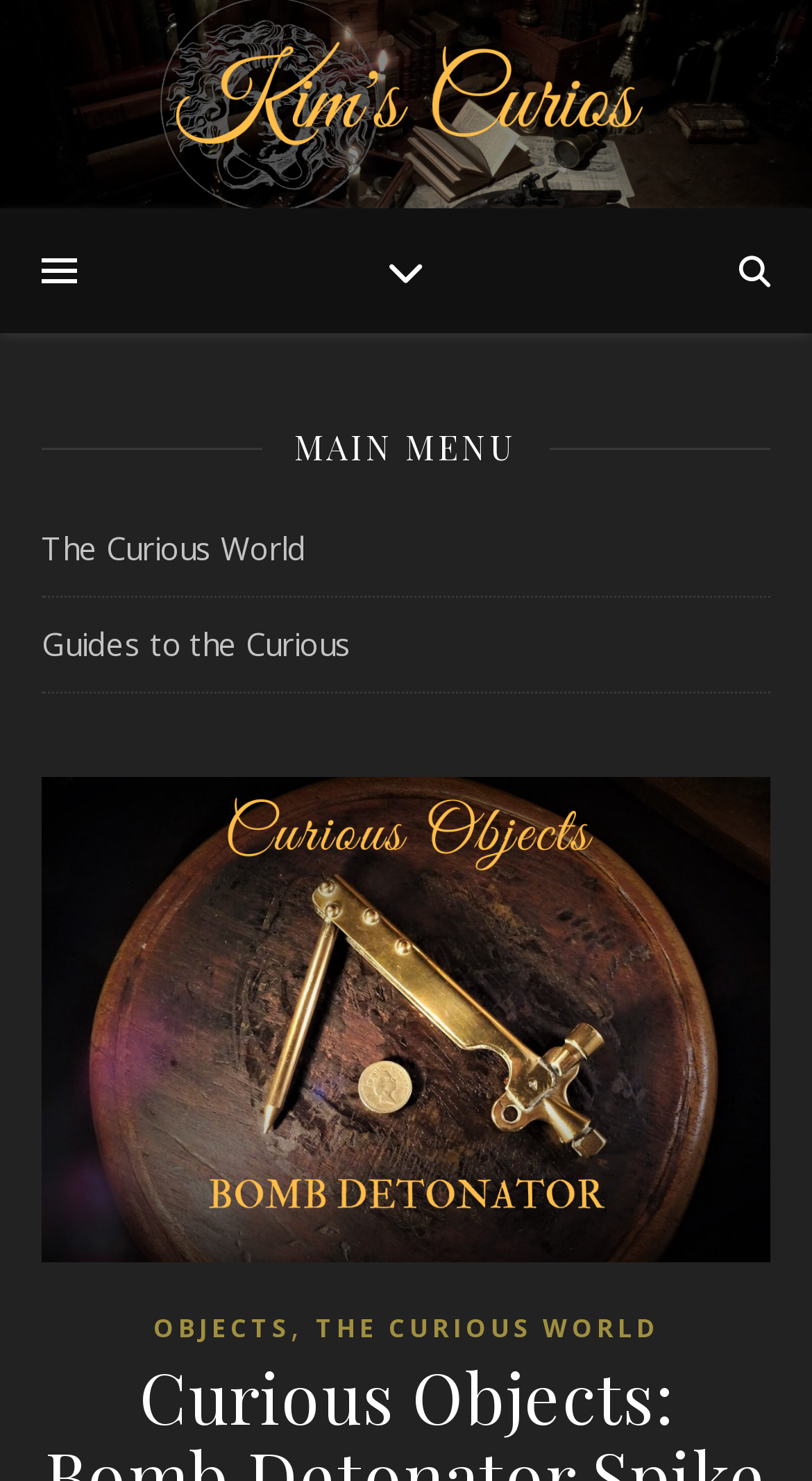How many main menu items are there?
Look at the image and answer the question using a single word or phrase.

3